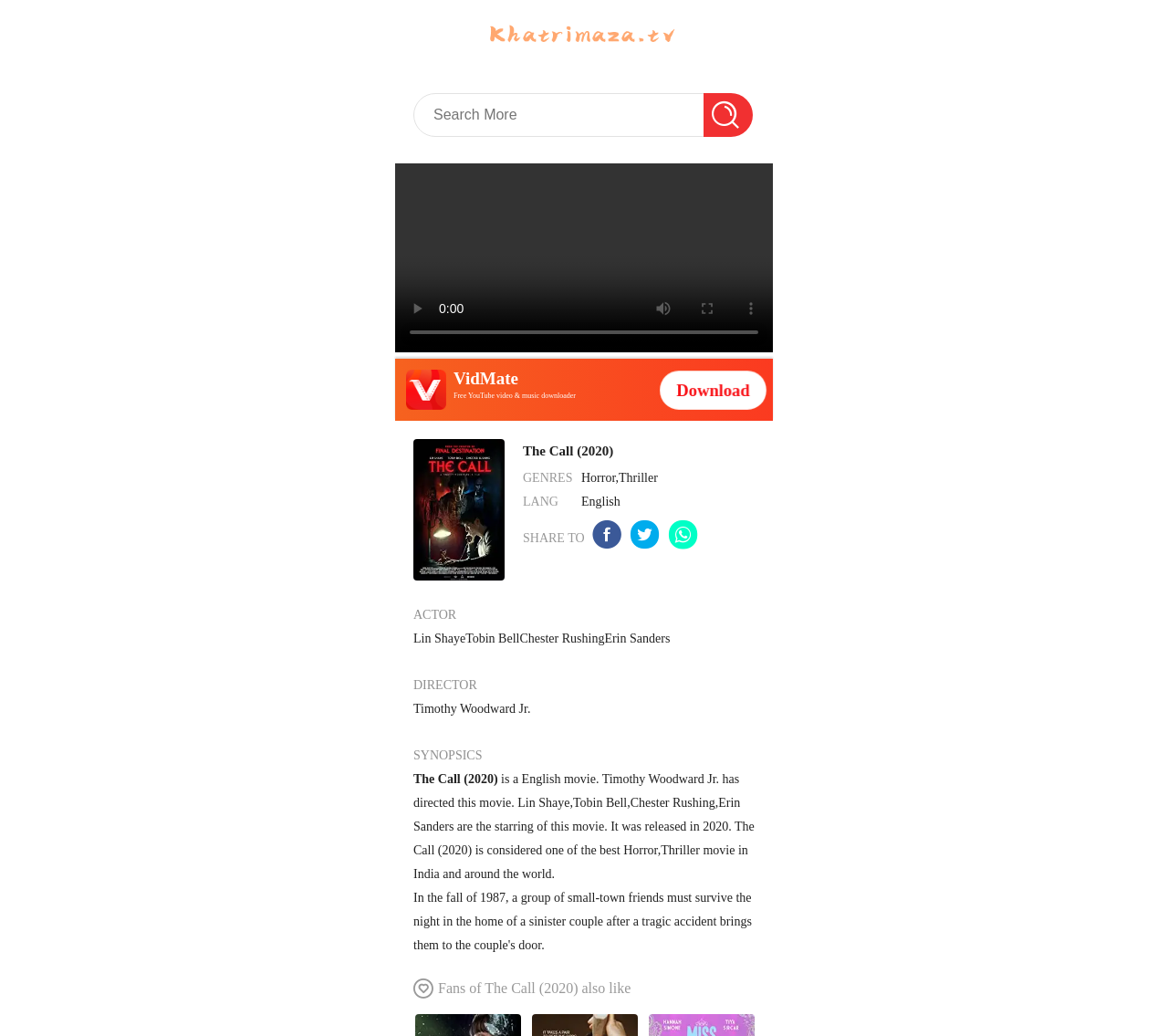What is the language of the movie?
Give a single word or phrase as your answer by examining the image.

English